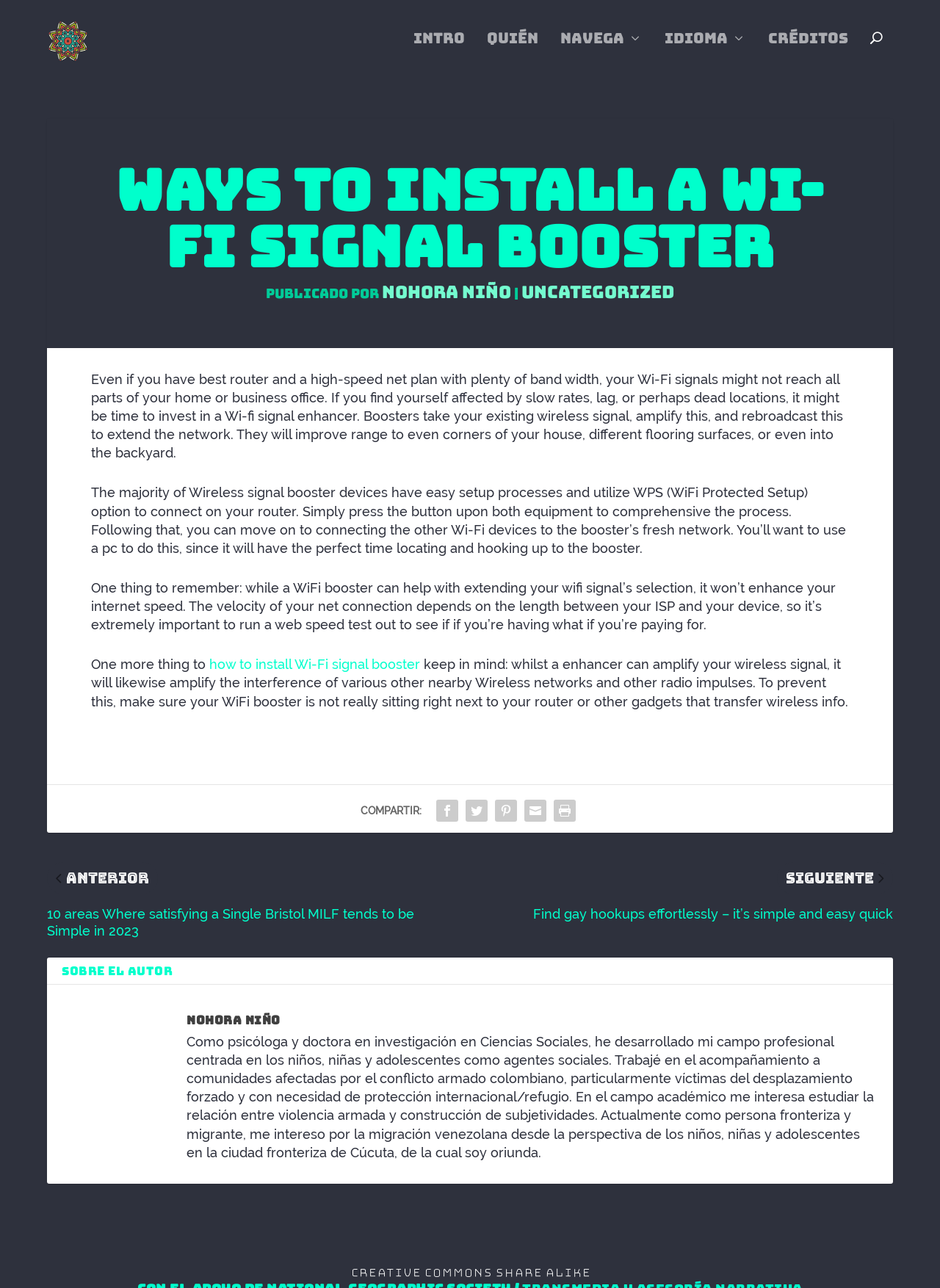Produce an elaborate caption capturing the essence of the webpage.

This webpage is about ways to install a Wi-Fi signal booster. At the top, there is a logo and a link to "Infancias en Movimiento" on the left, and a navigation menu with links to "Intro", "Quién", "Navega", "Idioma", and "Créditos" on the right.

Below the navigation menu, there is a main article section that takes up most of the page. The article title "Ways to Install a Wi-Fi Signal Booster" is prominently displayed at the top of this section. The article is written by "Nohora Niño" and is categorized under "Uncategorized".

The article content is divided into several paragraphs that discuss the benefits and installation process of Wi-Fi signal boosters. The text explains that Wi-Fi signal boosters can extend the range of your Wi-Fi network to even the corners of your house, different floors, or even into the backyard. It also mentions that the installation process is easy and can be done using the WPS option.

There are five paragraphs of text in total, with the last paragraph providing a link to "how to install Wi-Fi signal booster". Below the article, there are social media sharing links and a "COMPARTIR" label.

At the bottom of the page, there is a section about the author, "Nohora Niño", which includes a photo, a brief bio, and a link to her profile. The bio describes her as a psychologist and researcher who has worked with children and adolescents affected by armed conflict in Colombia.